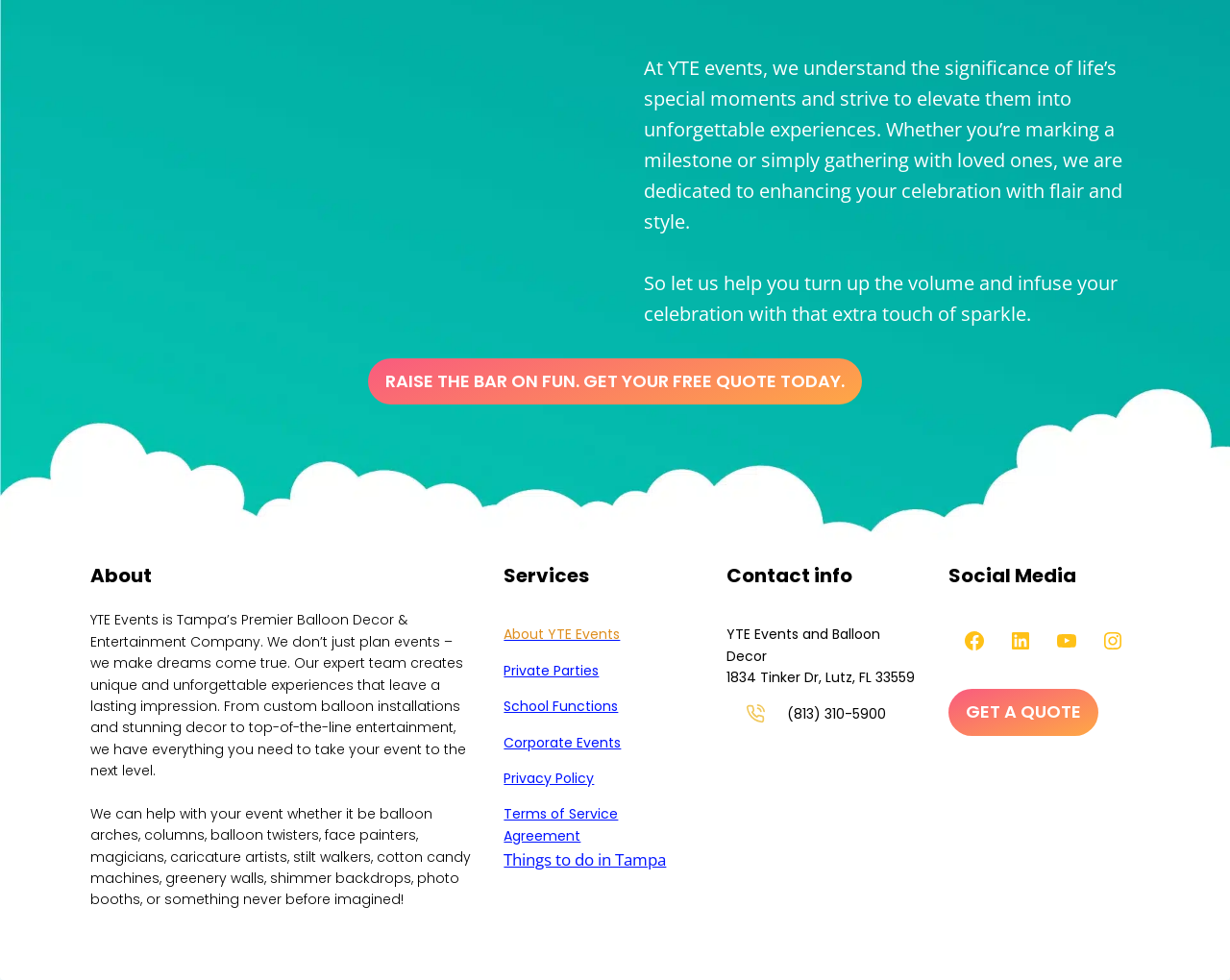Please identify the bounding box coordinates of where to click in order to follow the instruction: "Contact YTE Events".

[0.64, 0.718, 0.72, 0.738]